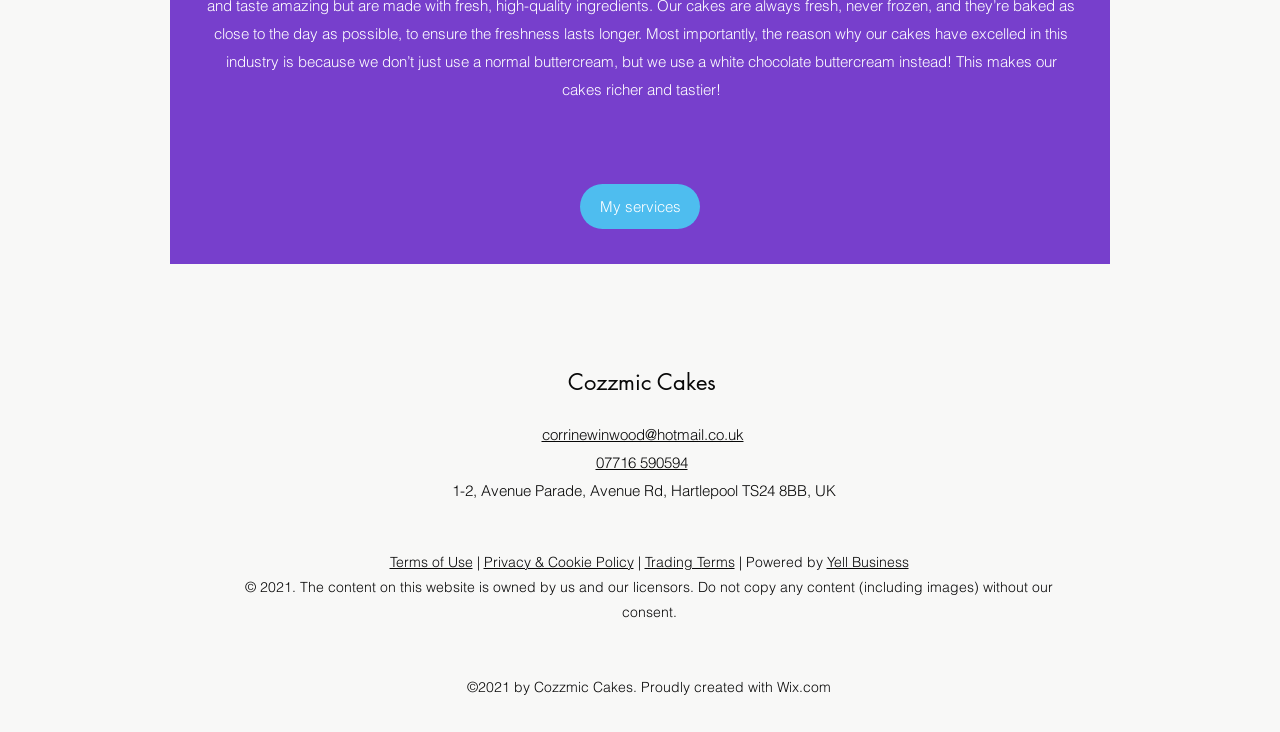Specify the bounding box coordinates of the area to click in order to follow the given instruction: "Click on My services."

[0.453, 0.252, 0.547, 0.313]